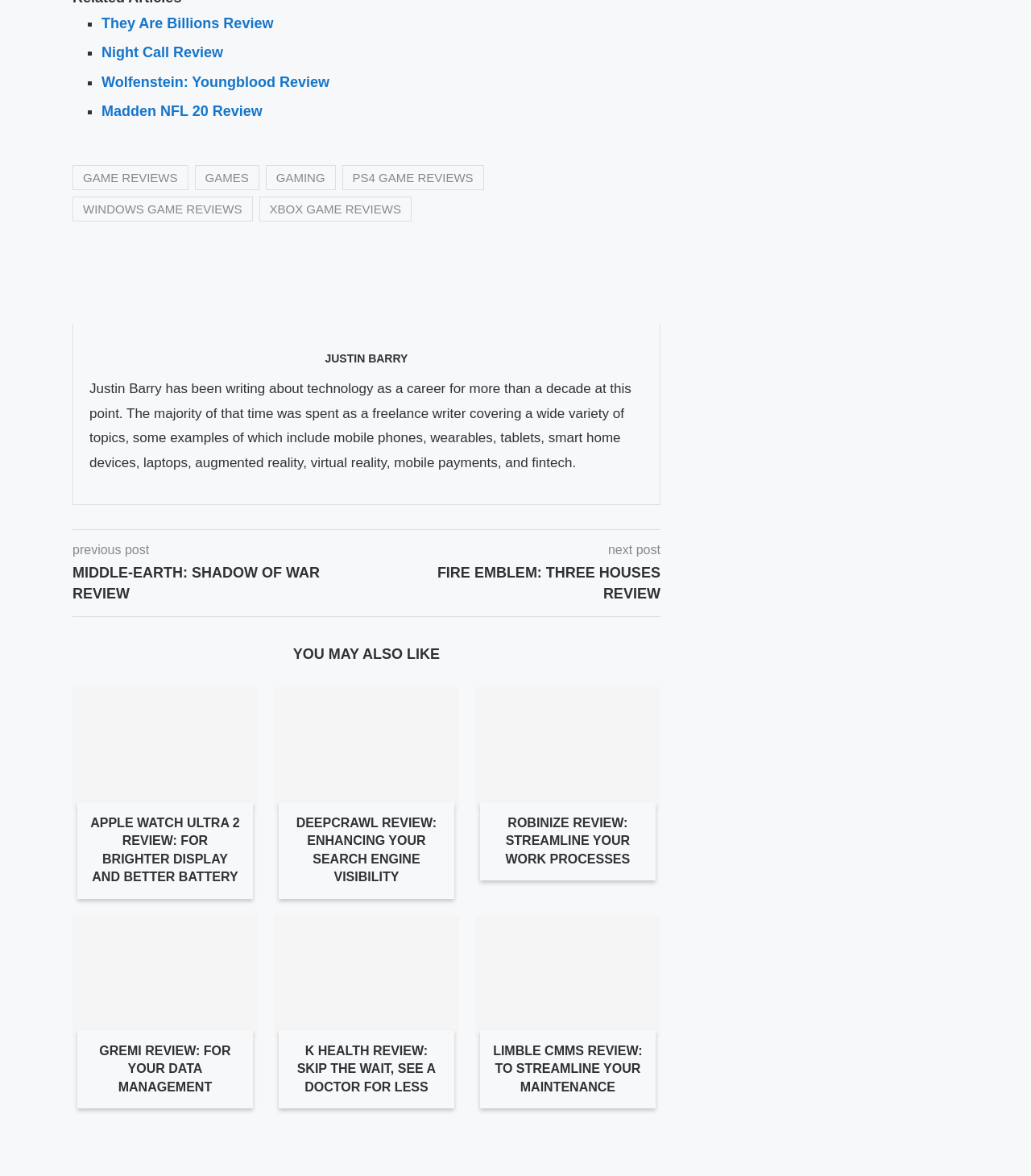Determine the bounding box coordinates for the HTML element mentioned in the following description: "Games". The coordinates should be a list of four floats ranging from 0 to 1, represented as [left, top, right, bottom].

[0.189, 0.14, 0.251, 0.162]